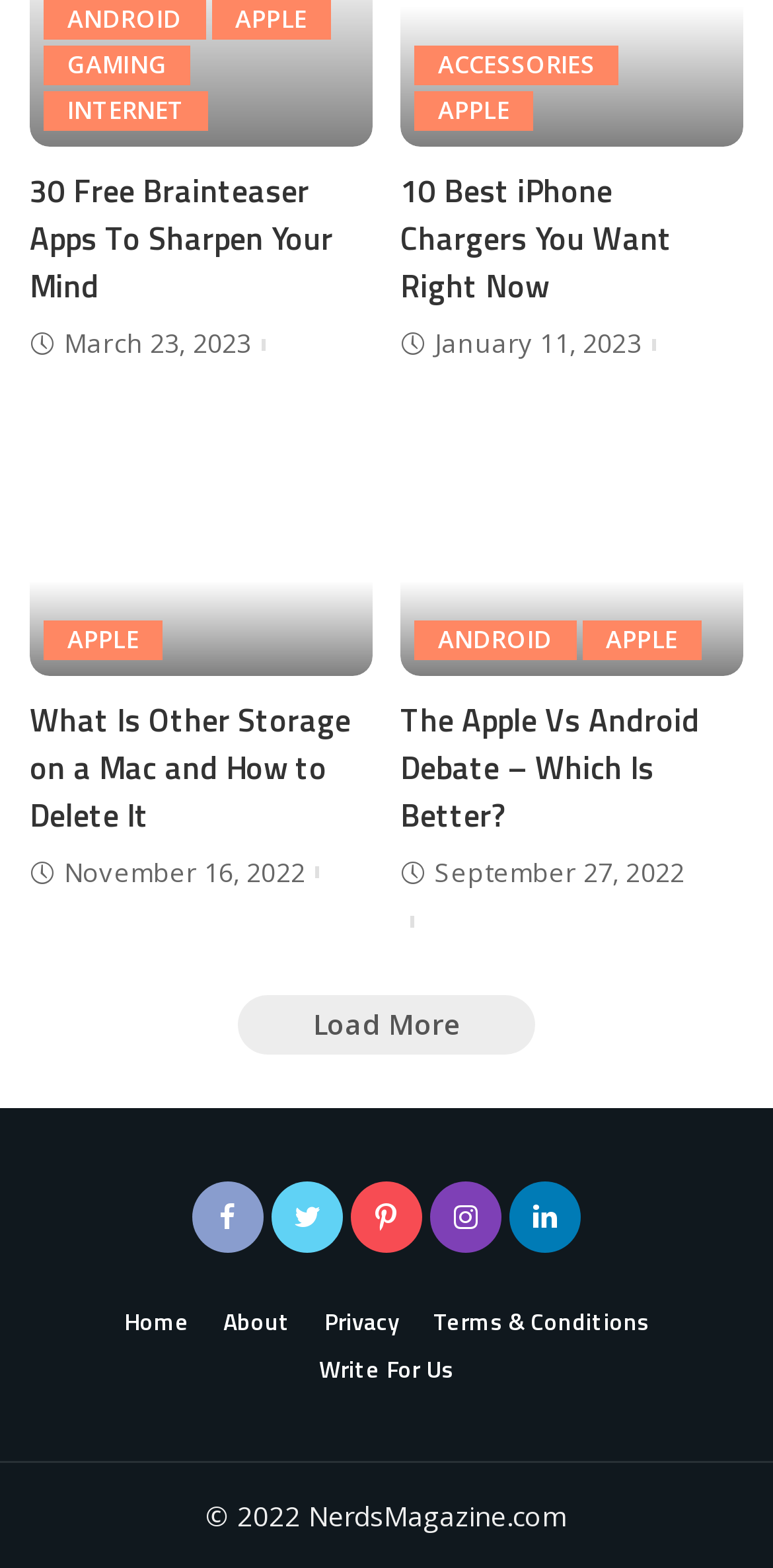What is the category of the article '10 Best iPhone Chargers You Want Right Now'?
Give a detailed and exhaustive answer to the question.

I looked at the links above the article '10 Best iPhone Chargers You Want Right Now' and found the category link 'APPLE', which suggests that the article belongs to the APPLE category.